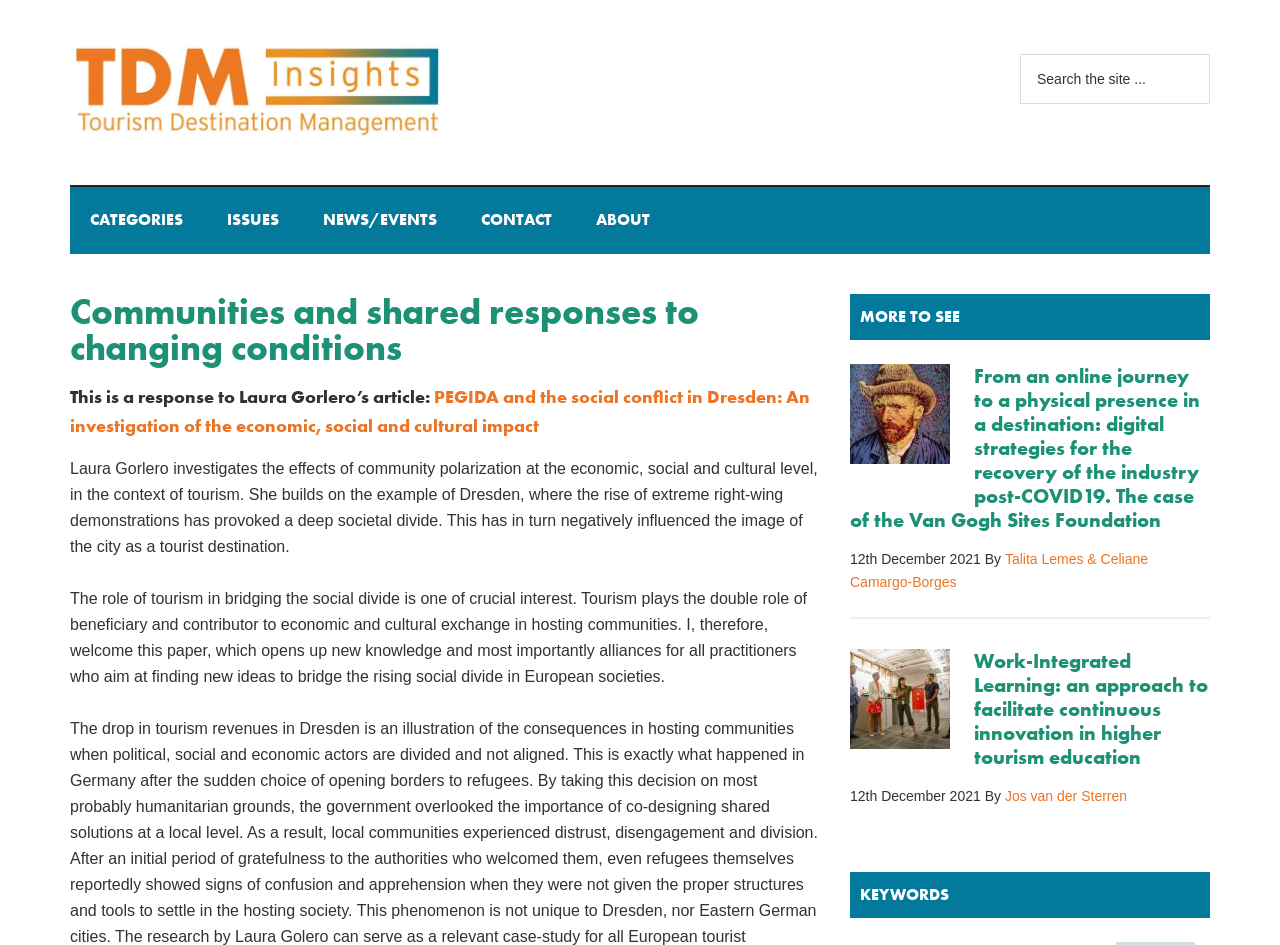Identify the bounding box coordinates for the element you need to click to achieve the following task: "Check the keywords". The coordinates must be four float values ranging from 0 to 1, formatted as [left, top, right, bottom].

[0.664, 0.923, 0.945, 0.972]